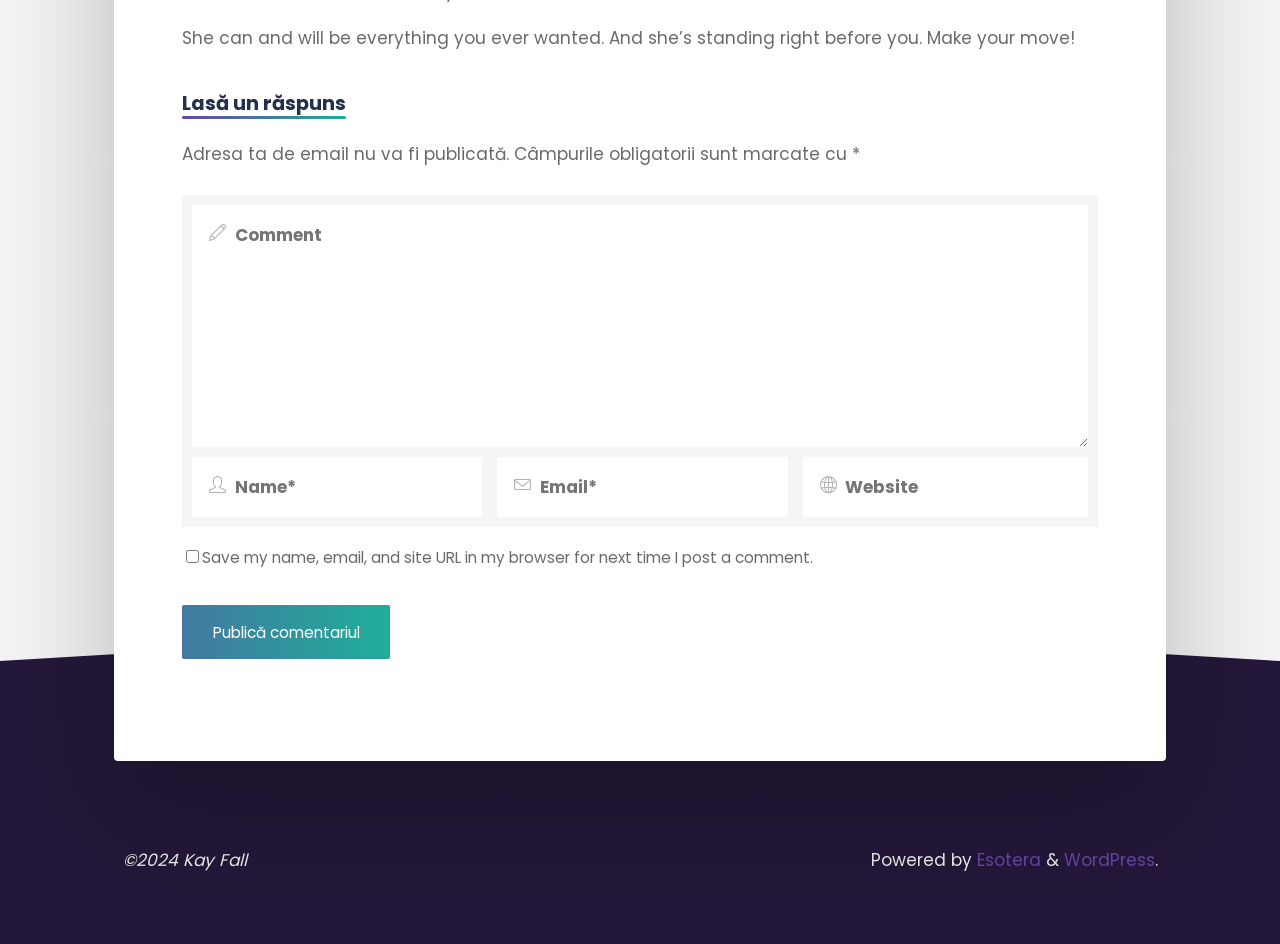Using the description: "WordPress", determine the UI element's bounding box coordinates. Ensure the coordinates are in the format of four float numbers between 0 and 1, i.e., [left, top, right, bottom].

[0.831, 0.898, 0.902, 0.924]